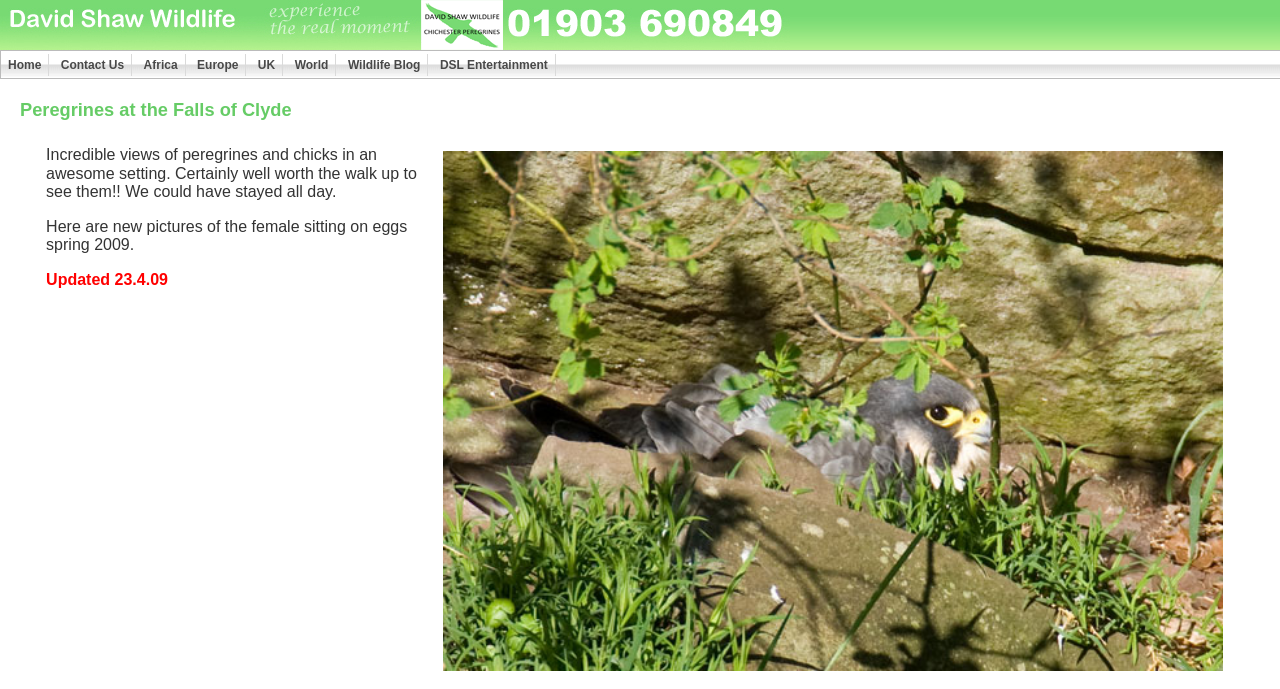What is the theme of the webpage?
Please provide a detailed and thorough answer to the question.

The presence of images and descriptions related to wildlife, such as peregrines and chicks, suggests that the theme of the webpage is wildlife photography.